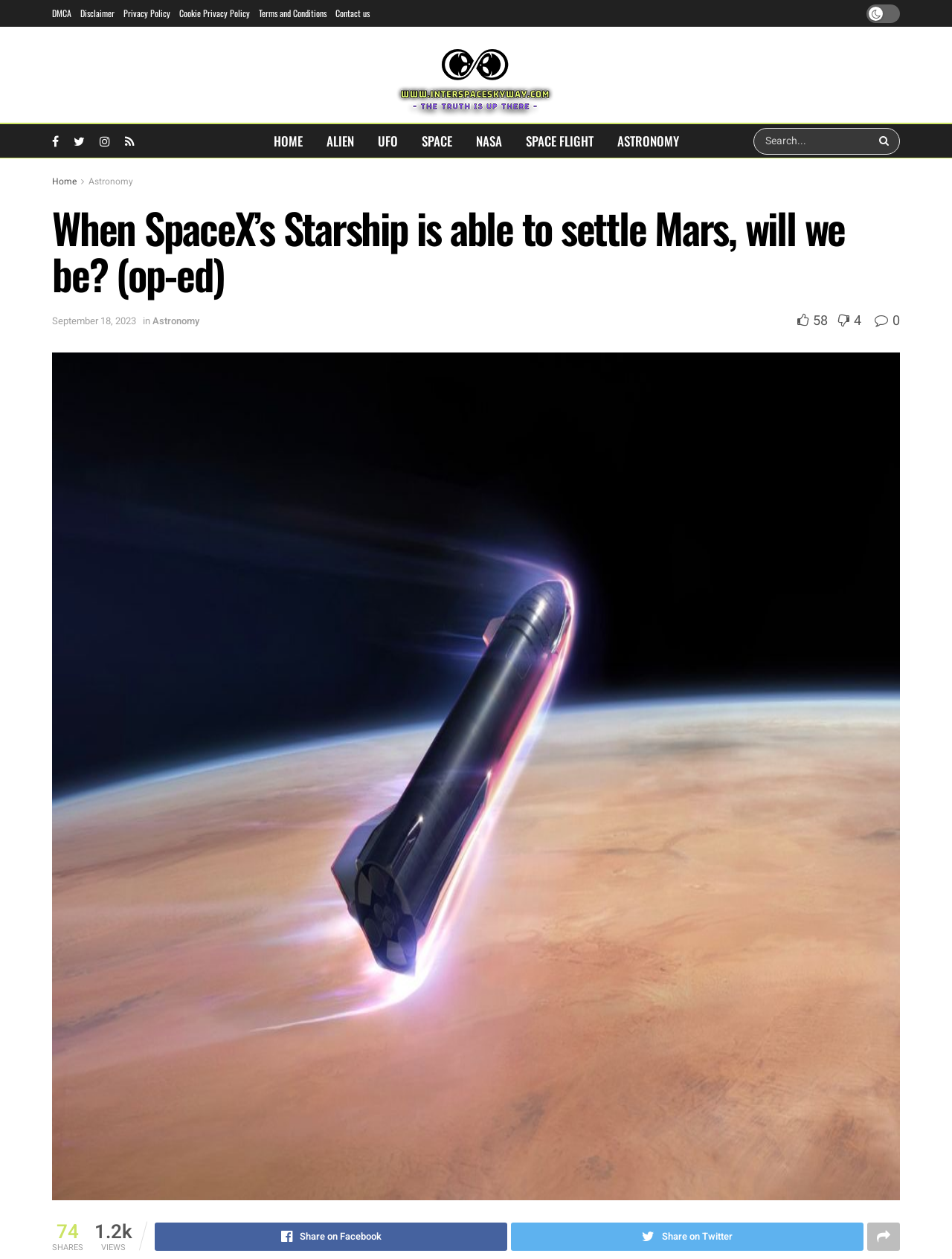Locate the bounding box coordinates of the segment that needs to be clicked to meet this instruction: "Read the article about SpaceX's Starship".

[0.055, 0.28, 0.945, 0.954]